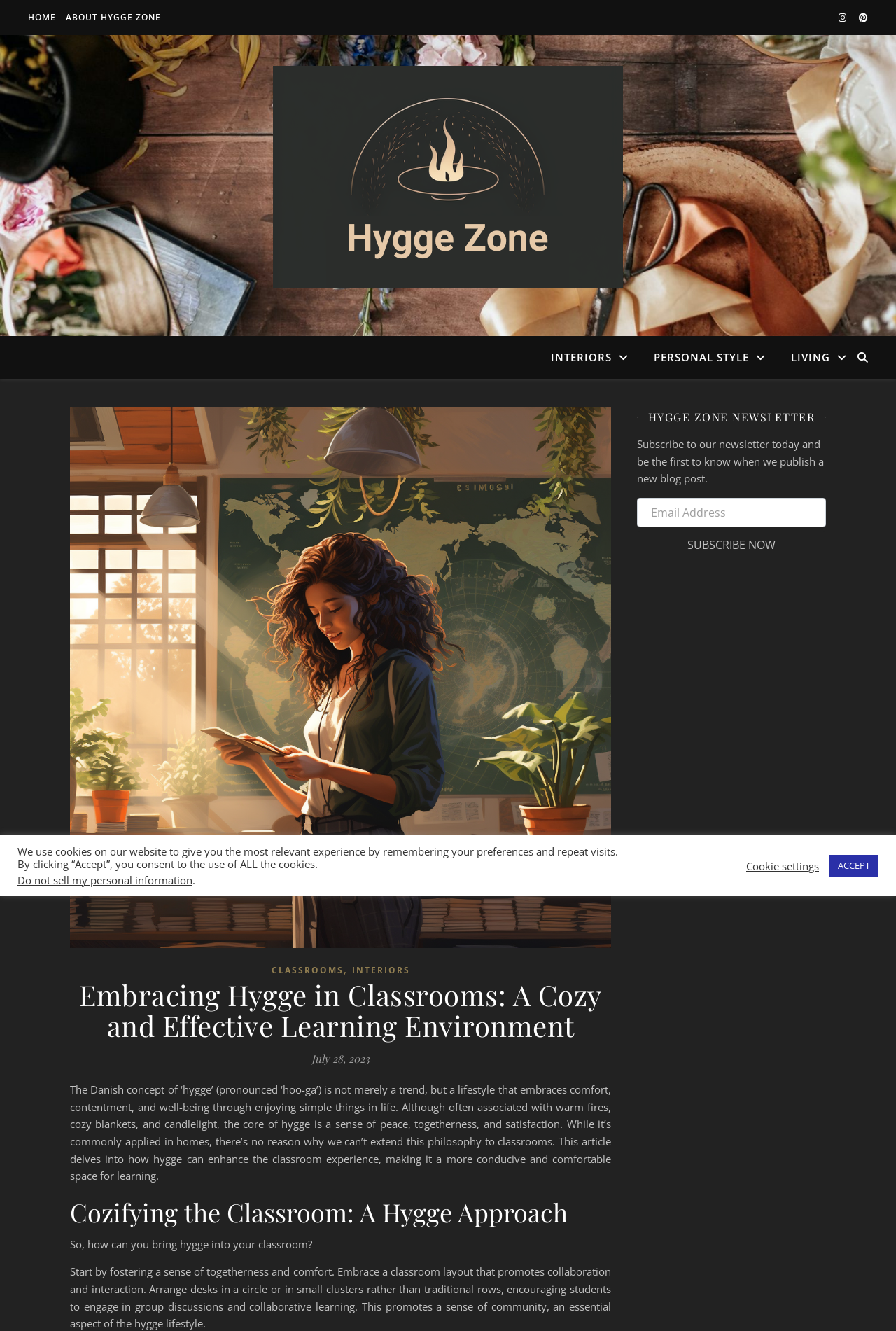Find the bounding box coordinates of the element to click in order to complete the given instruction: "Subscribe to the HYGGE ZONE NEWSLETTER."

[0.711, 0.374, 0.922, 0.396]